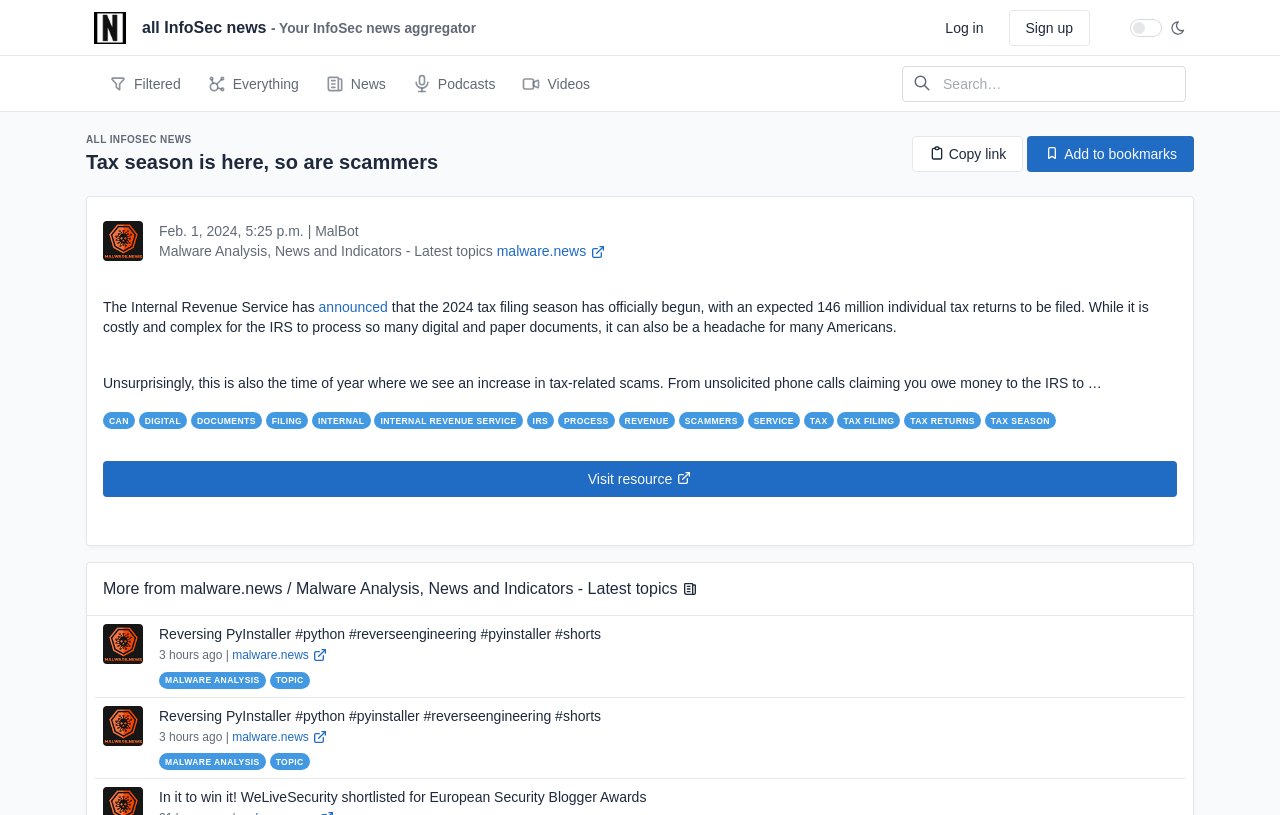Show the bounding box coordinates of the element that should be clicked to complete the task: "Click on the 'Log in' link".

[0.725, 0.012, 0.782, 0.056]